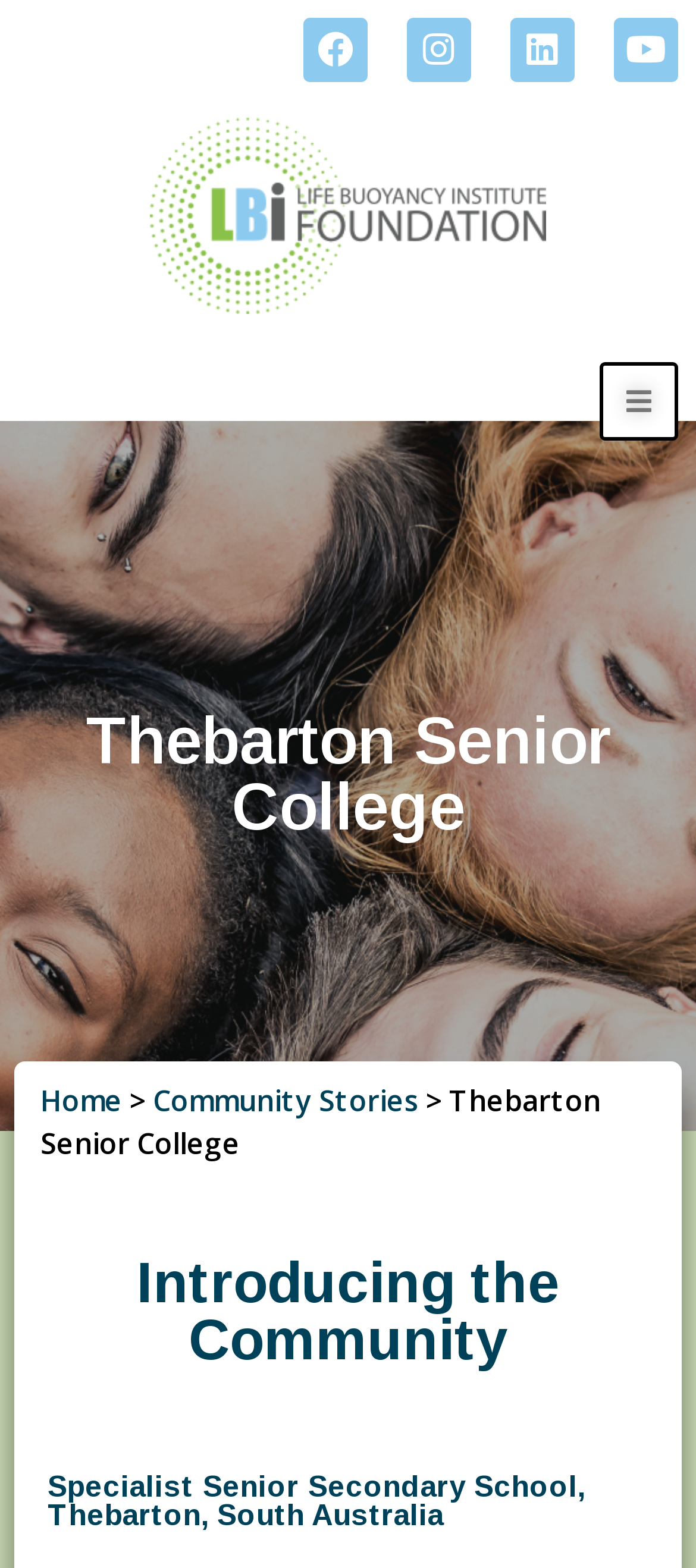Identify the coordinates of the bounding box for the element that must be clicked to accomplish the instruction: "Watch videos on Youtube".

[0.882, 0.011, 0.974, 0.052]